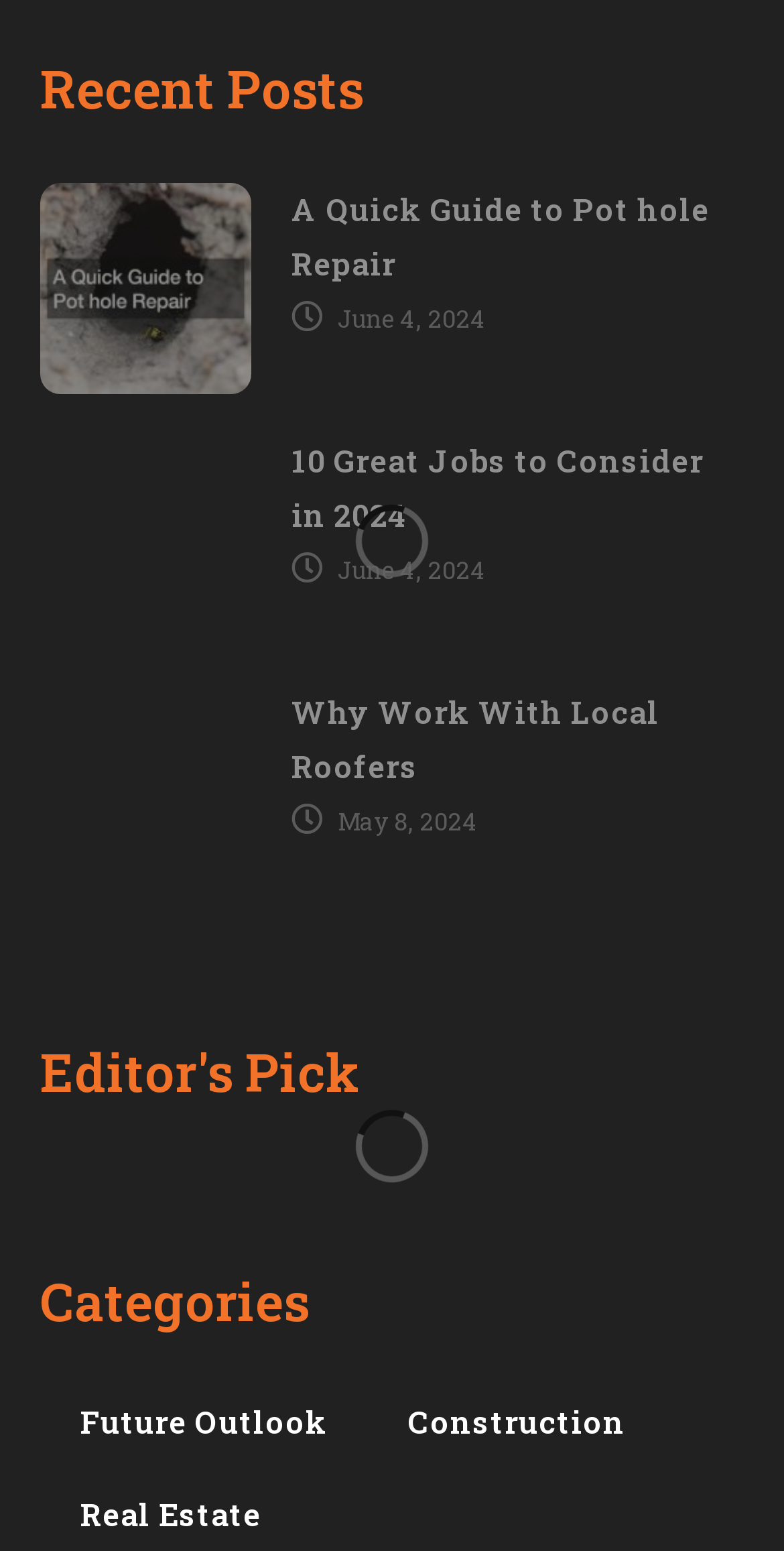Show the bounding box coordinates for the element that needs to be clicked to execute the following instruction: "view recent posts". Provide the coordinates in the form of four float numbers between 0 and 1, i.e., [left, top, right, bottom].

[0.051, 0.035, 0.949, 0.079]